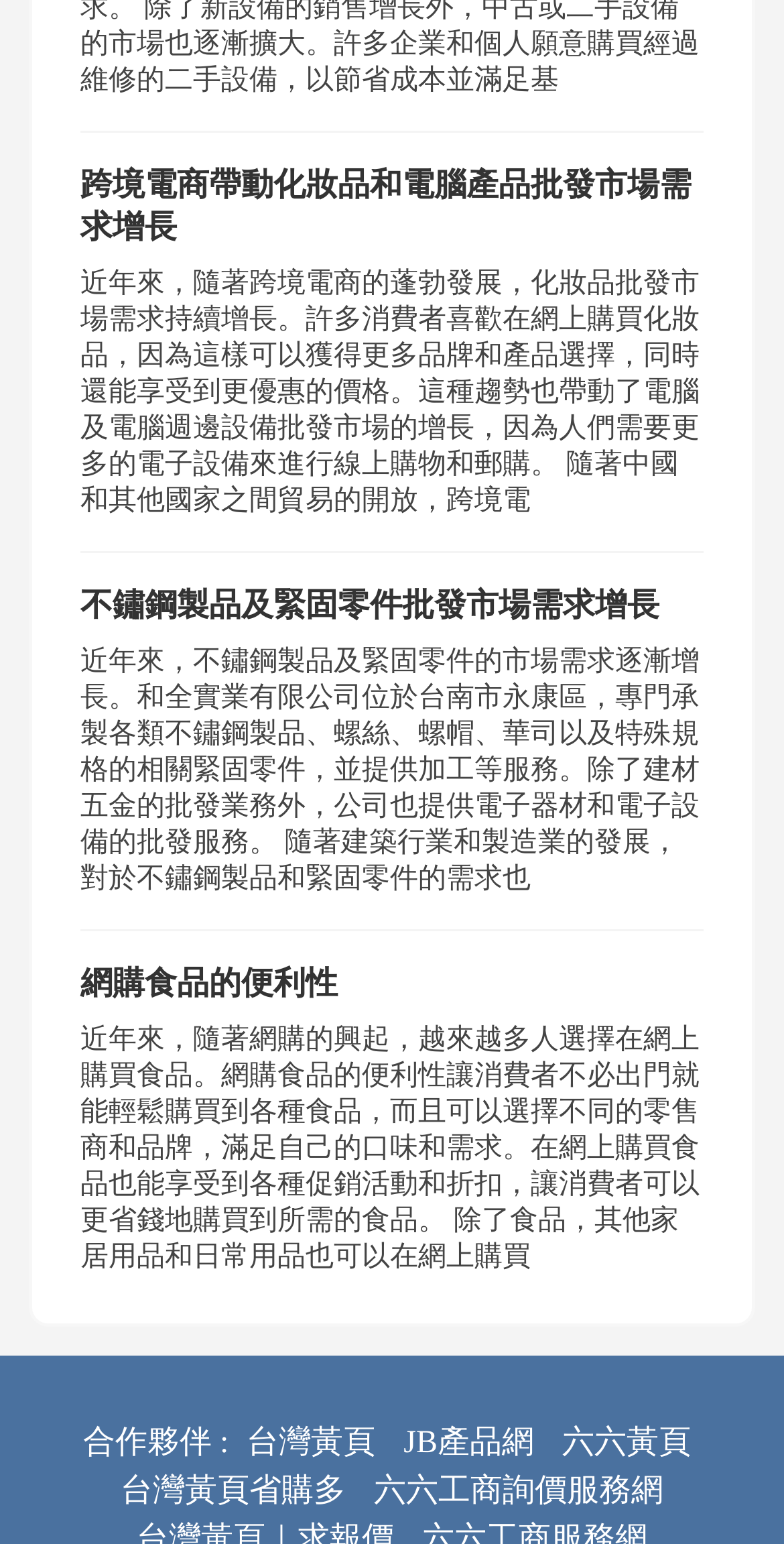Please specify the bounding box coordinates for the clickable region that will help you carry out the instruction: "Click the link to learn about the growth of cross-border e-commerce".

[0.103, 0.107, 0.897, 0.359]